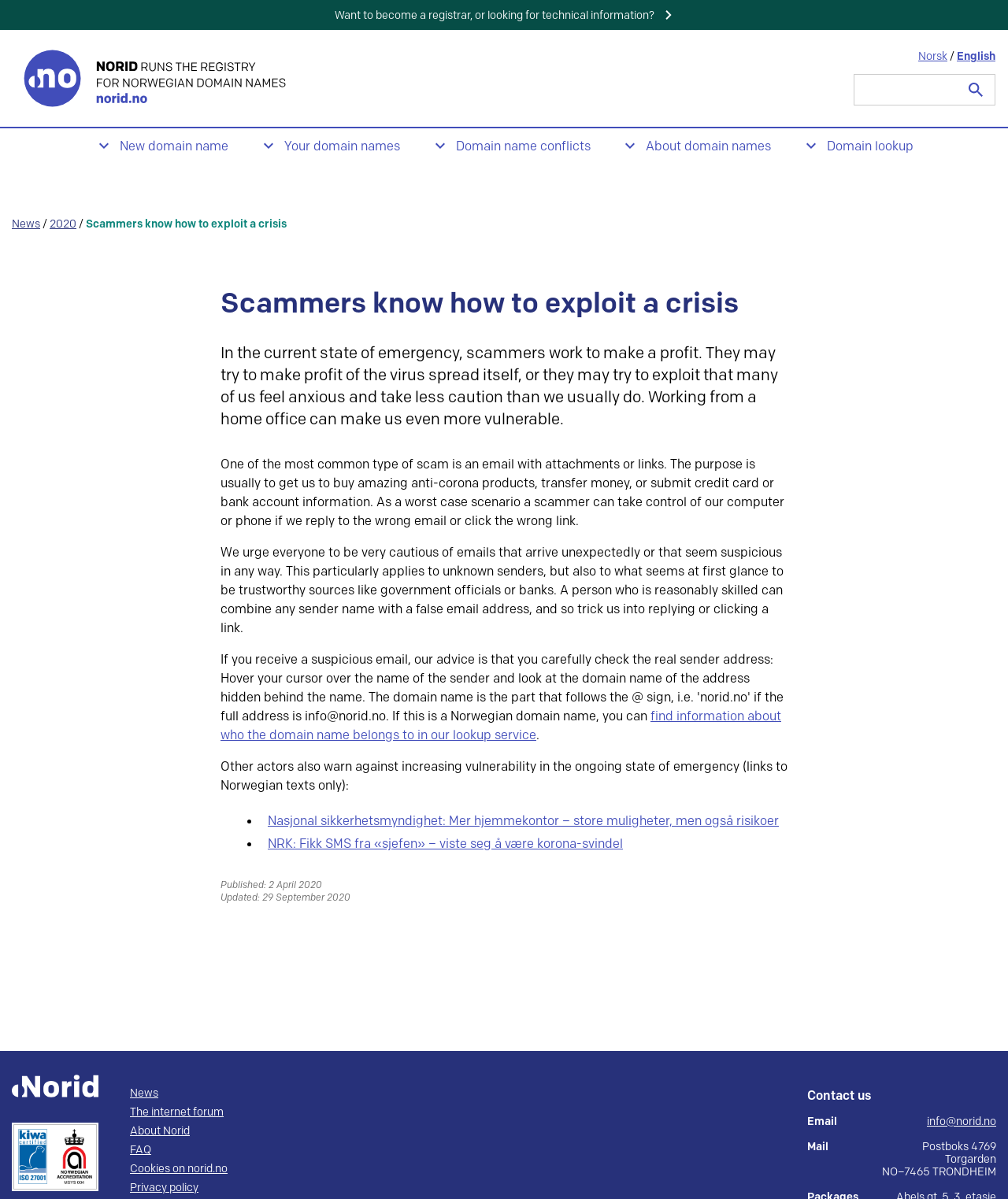Find the coordinates for the bounding box of the element with this description: "About Norid".

[0.129, 0.938, 0.188, 0.949]